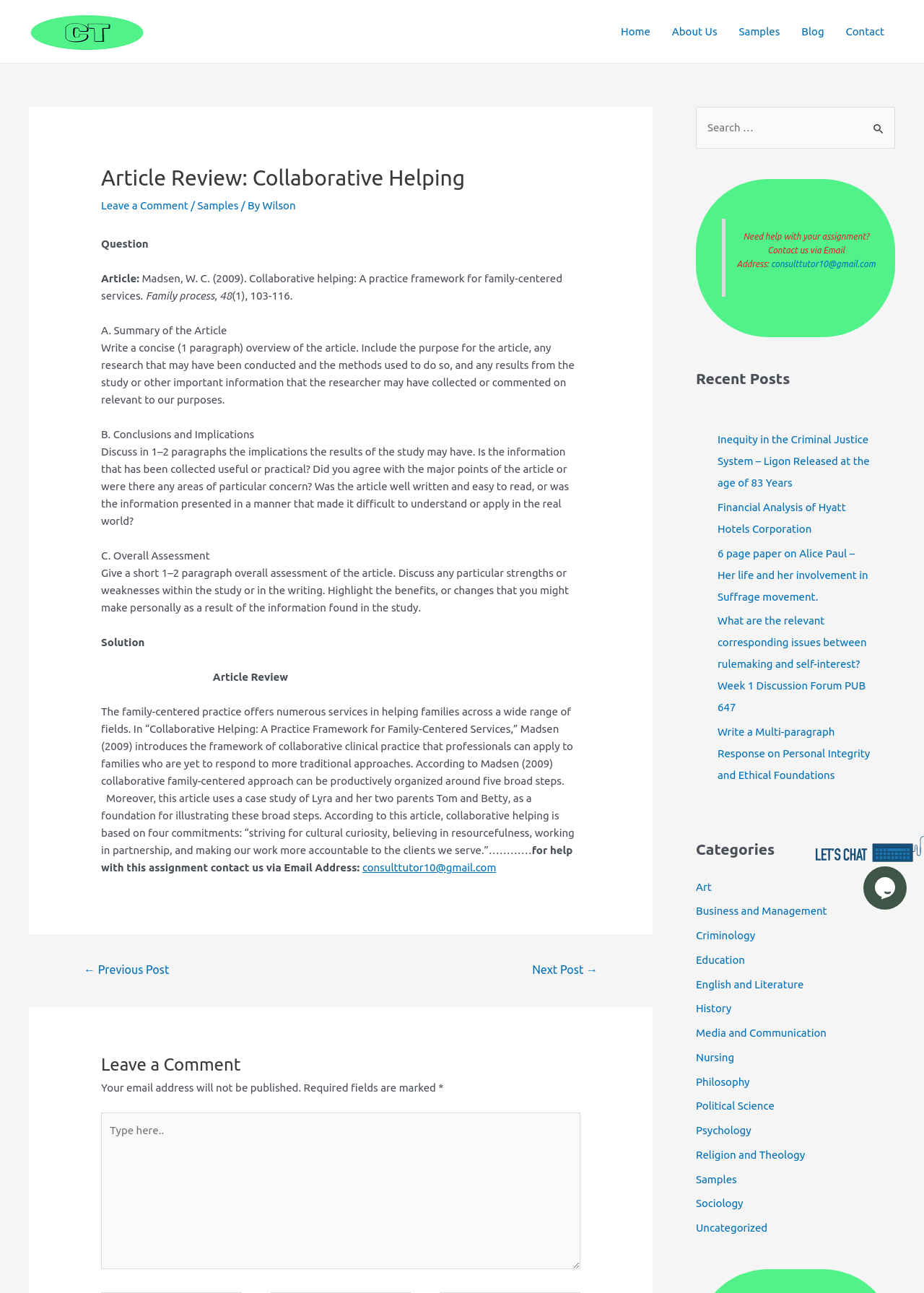Please answer the following query using a single word or phrase: 
What are the categories of posts available on the website?

Various categories